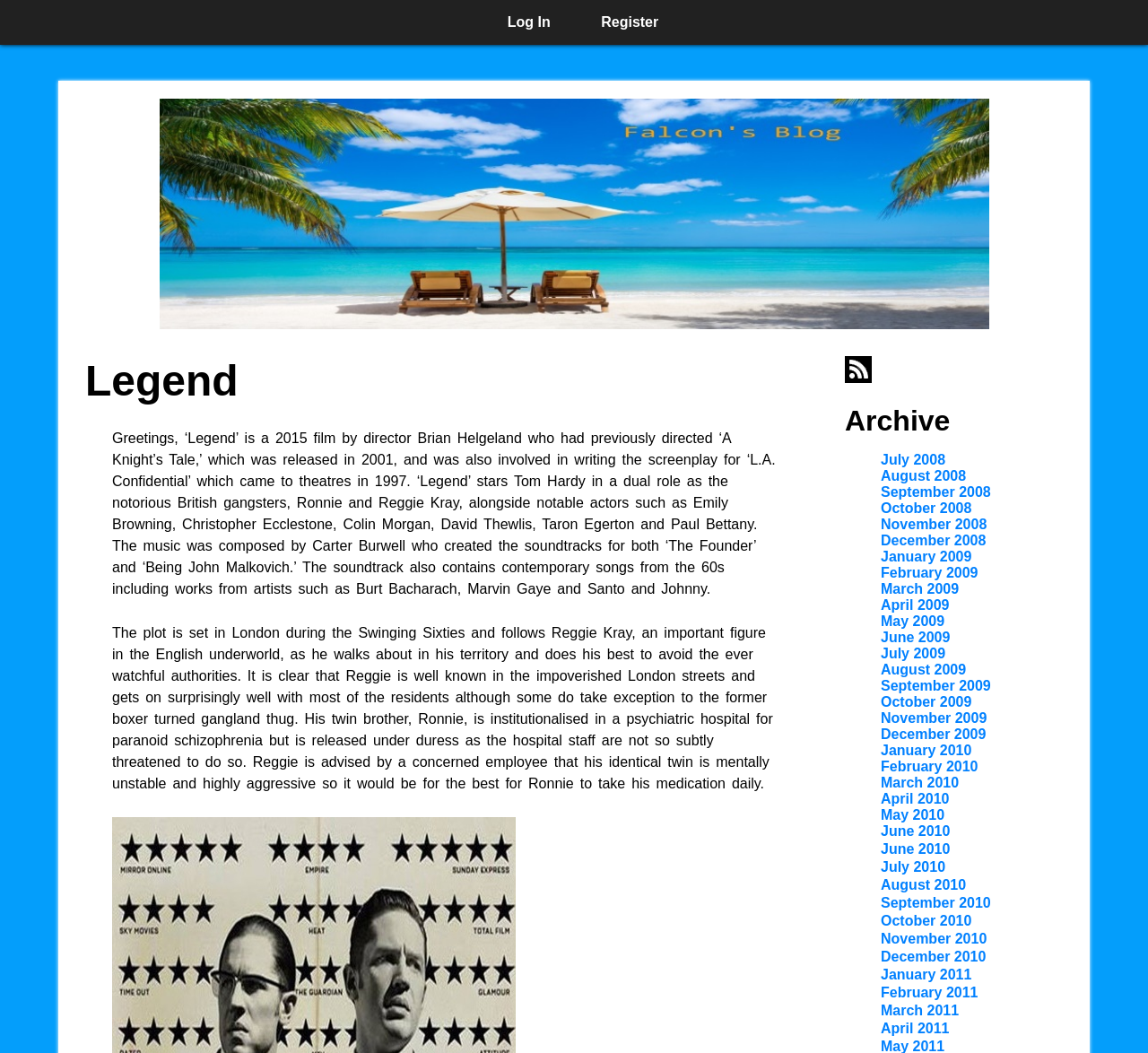Using the information in the image, could you please answer the following question in detail:
What is the format of the 'RSS Feed' link?

The format of the 'RSS Feed' link can be determined by looking at its element structure, which consists of an image element inside a link element. This suggests that the 'RSS Feed' link is an image link.